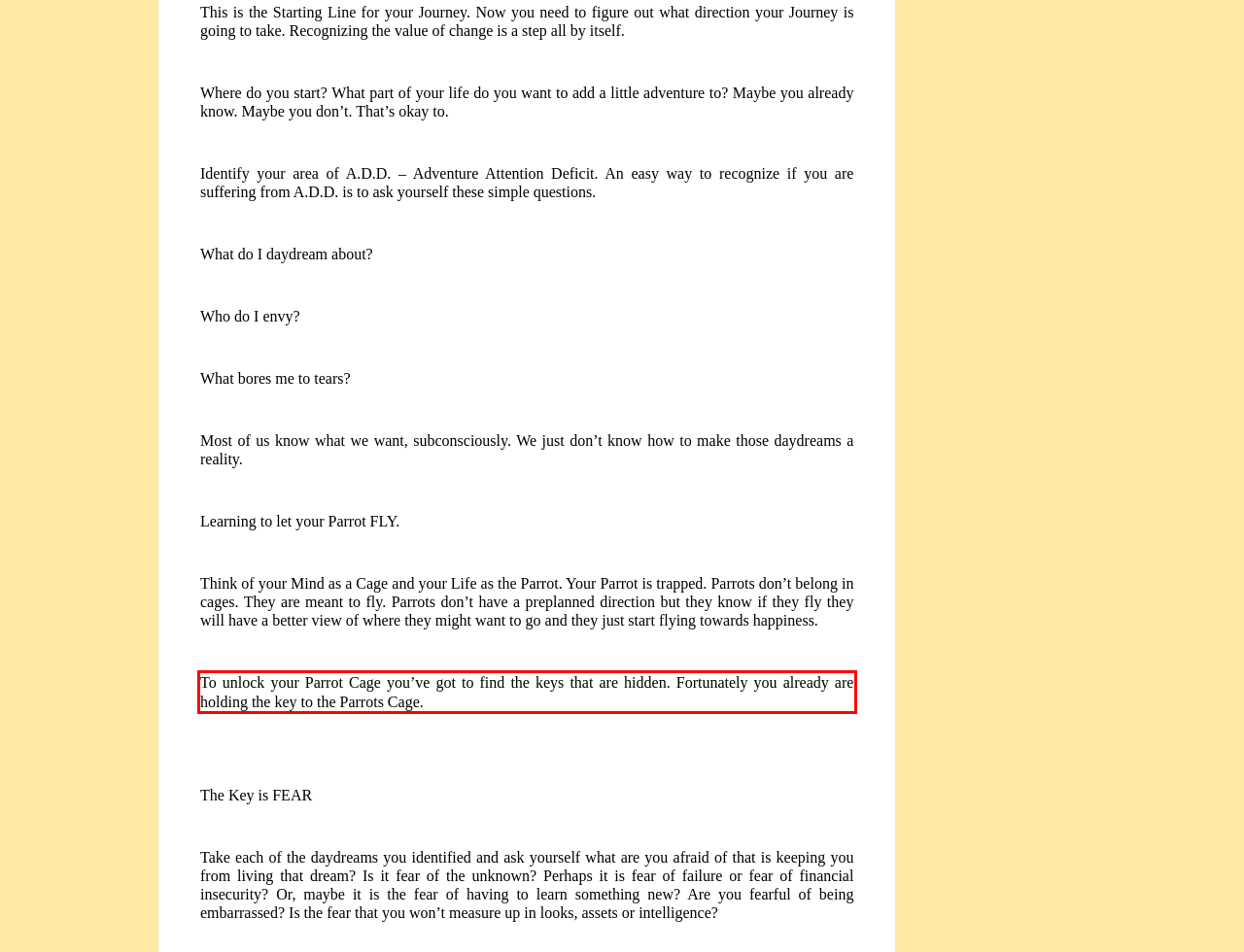Within the screenshot of the webpage, there is a red rectangle. Please recognize and generate the text content inside this red bounding box.

To unlock your Parrot Cage you’ve got to find the keys that are hidden. Fortunately you already are holding the key to the Parrots Cage.